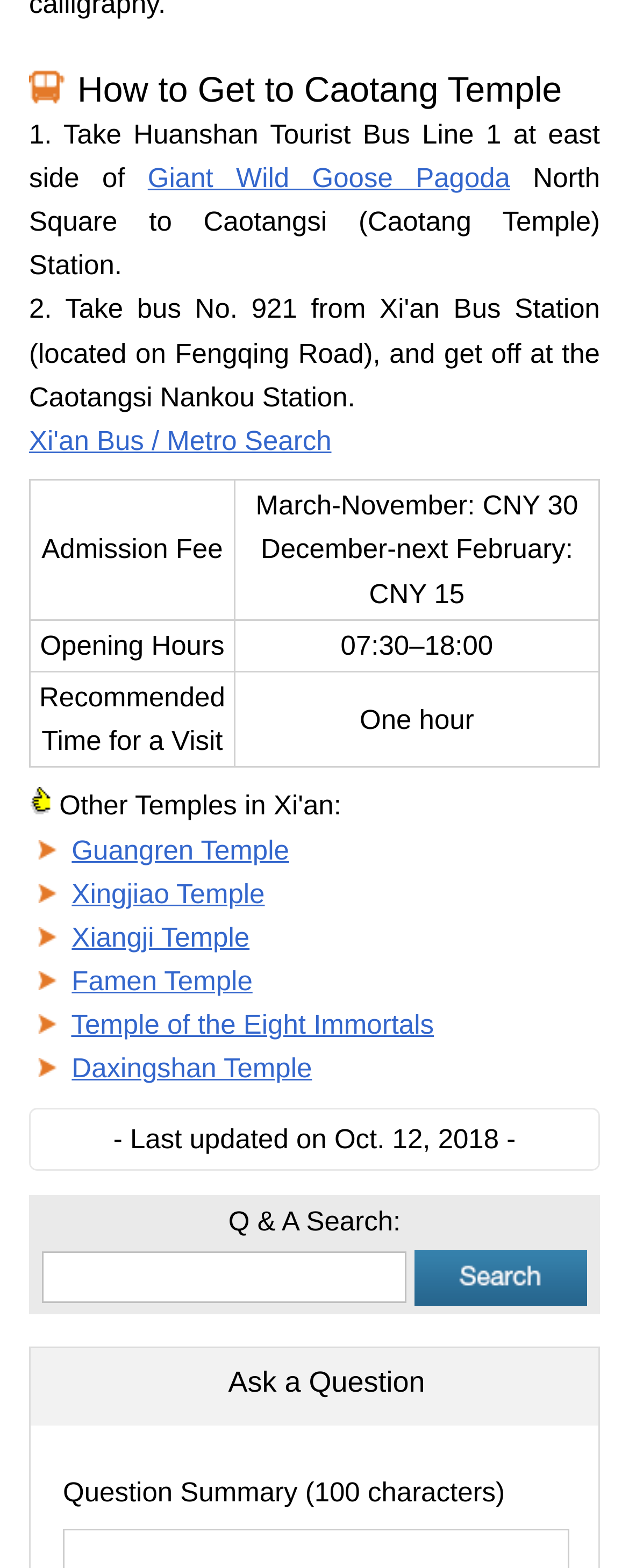Please identify the bounding box coordinates of the clickable region that I should interact with to perform the following instruction: "Submit a question". The coordinates should be expressed as four float numbers between 0 and 1, i.e., [left, top, right, bottom].

[0.658, 0.797, 0.932, 0.833]